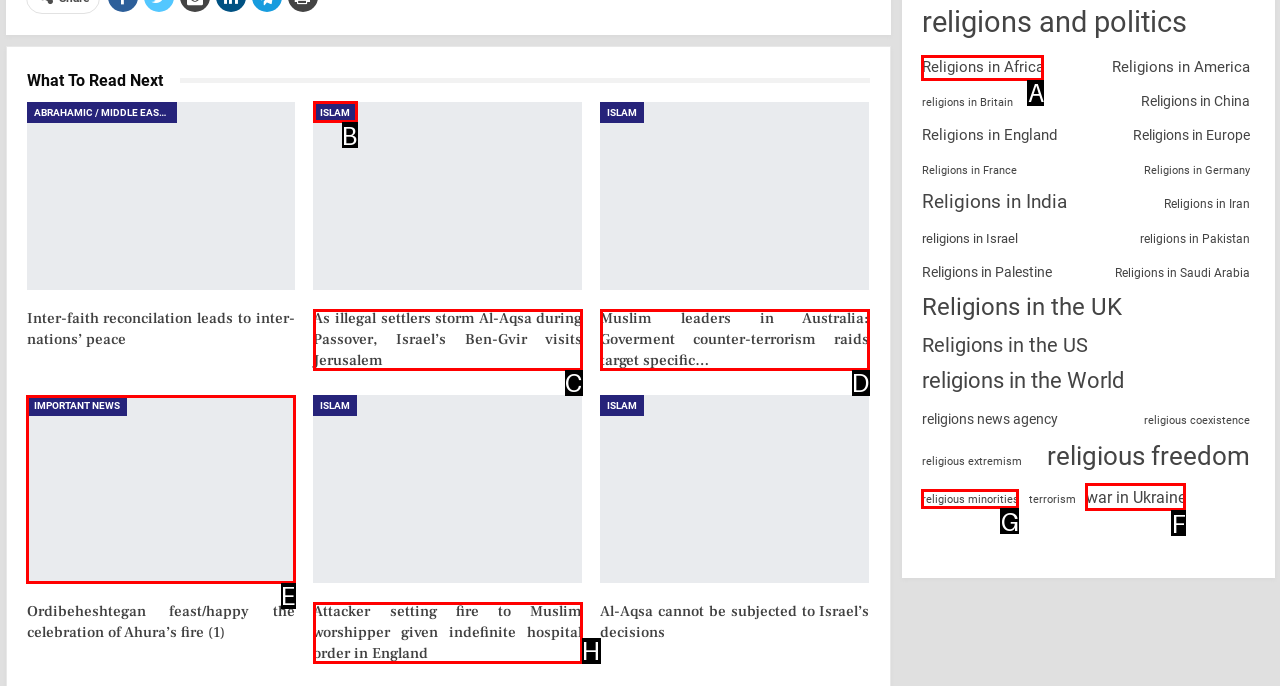For the task: Learn about 'ISLAM', specify the letter of the option that should be clicked. Answer with the letter only.

B